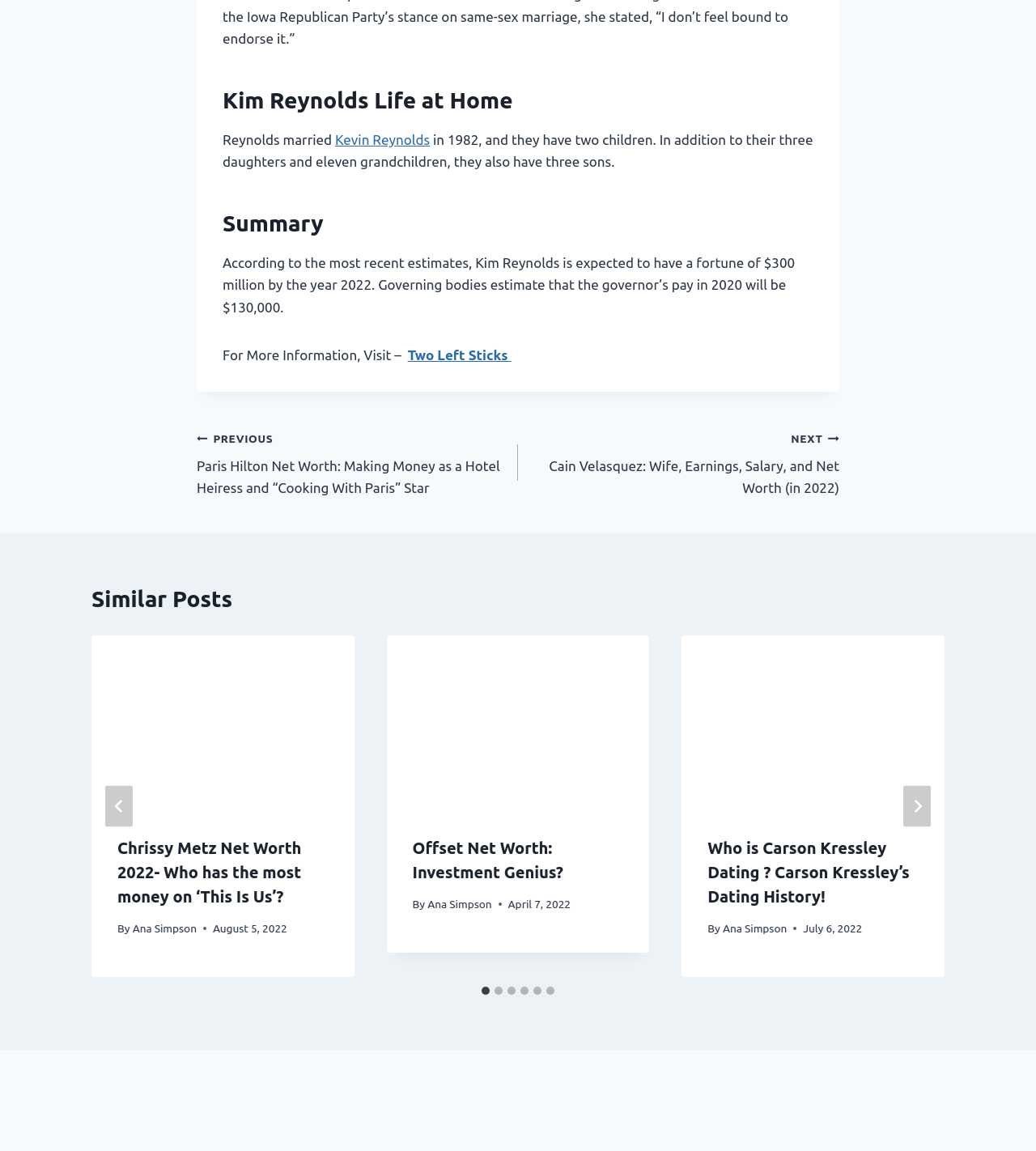How many slides are there in the 'Similar Posts' section?
Refer to the image and provide a one-word or short phrase answer.

6